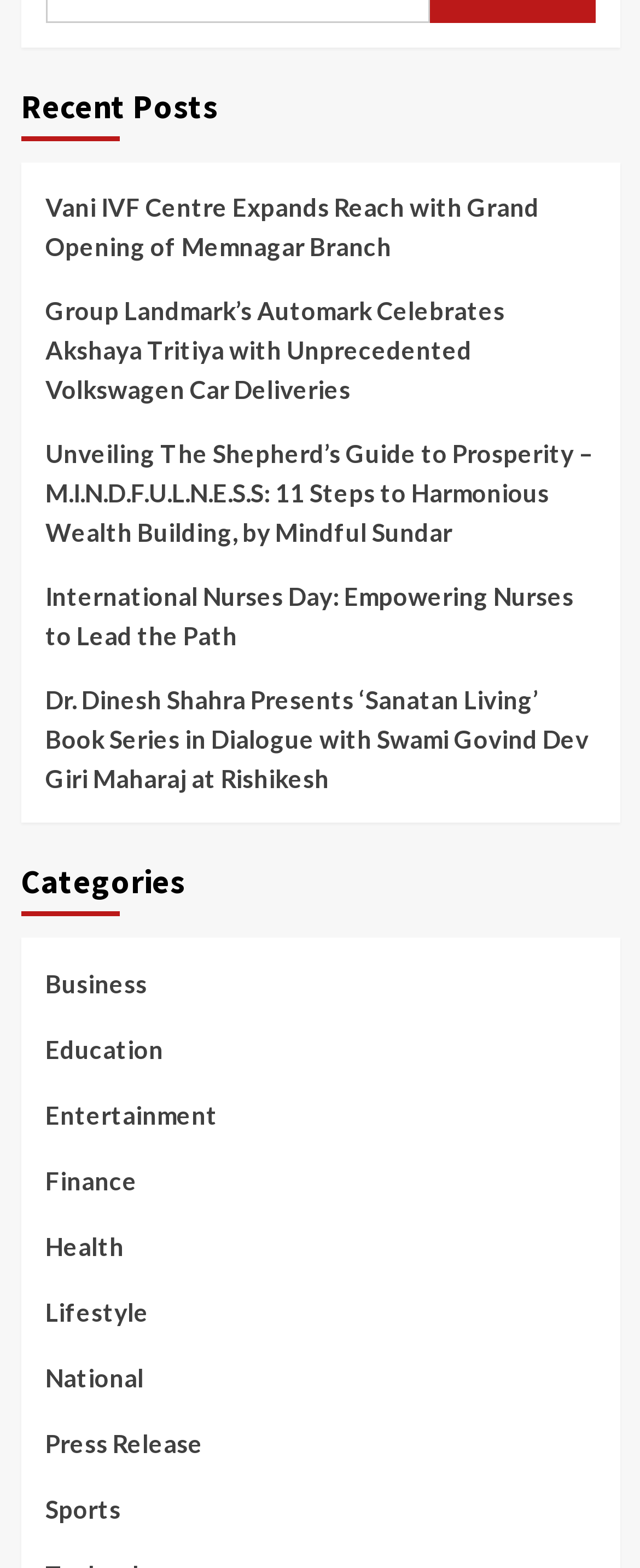From the image, can you give a detailed response to the question below:
How many links are there under 'Recent Posts' and 'Categories'?

I counted the number of links under the 'Recent Posts' heading, which are 5 in total. I also counted the number of links under the 'Categories' heading, which are 9 in total. In total, there are 5 + 9 = 14 links under 'Recent Posts' and 'Categories'.